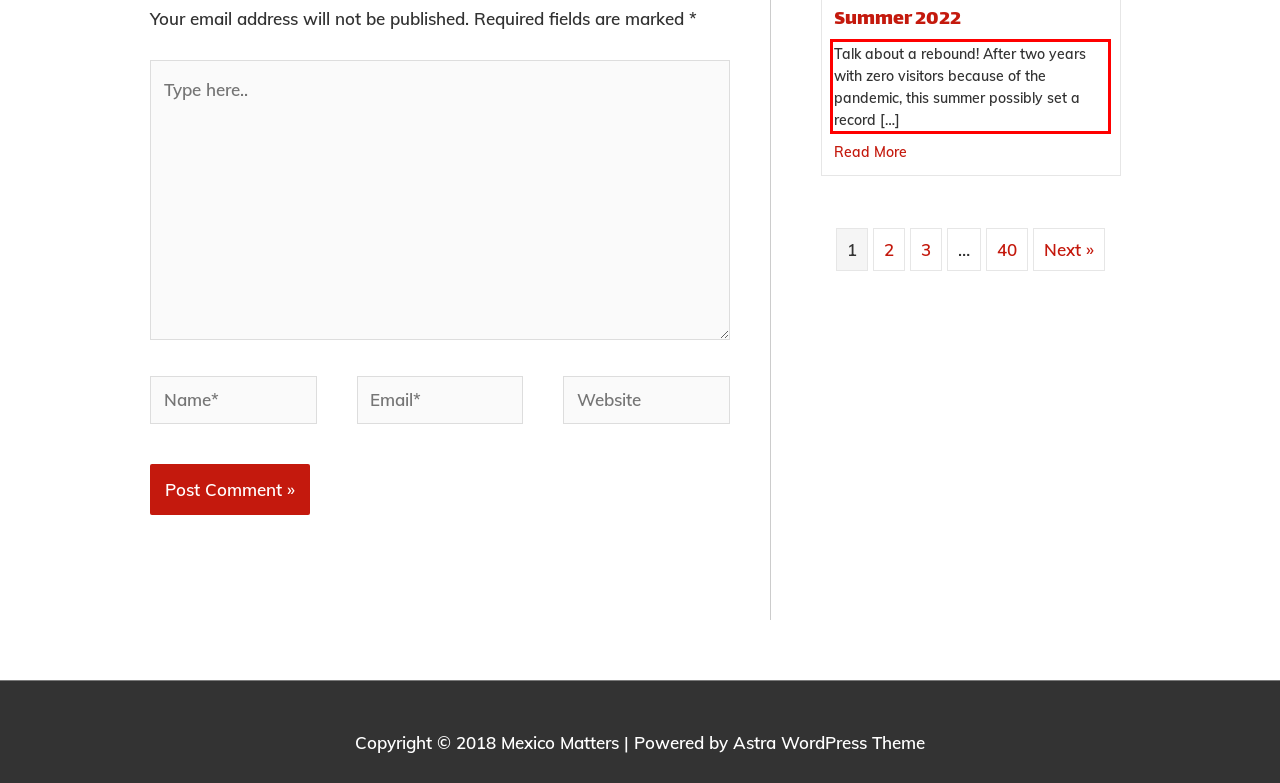Please look at the screenshot provided and find the red bounding box. Extract the text content contained within this bounding box.

Talk about a rebound! After two years with zero visitors because of the pandemic, this summer possibly set a record […]